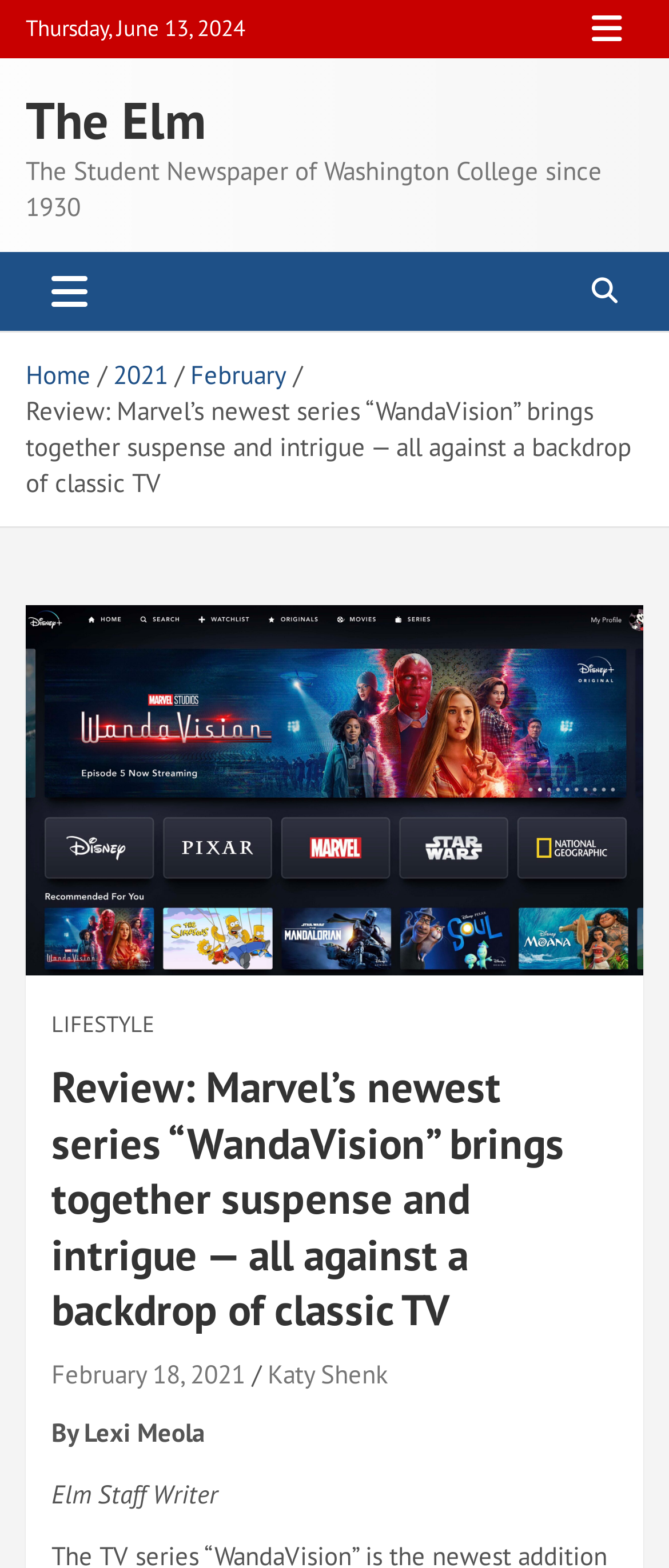Predict the bounding box of the UI element that fits this description: "February 18, 2021".

[0.077, 0.865, 0.367, 0.888]